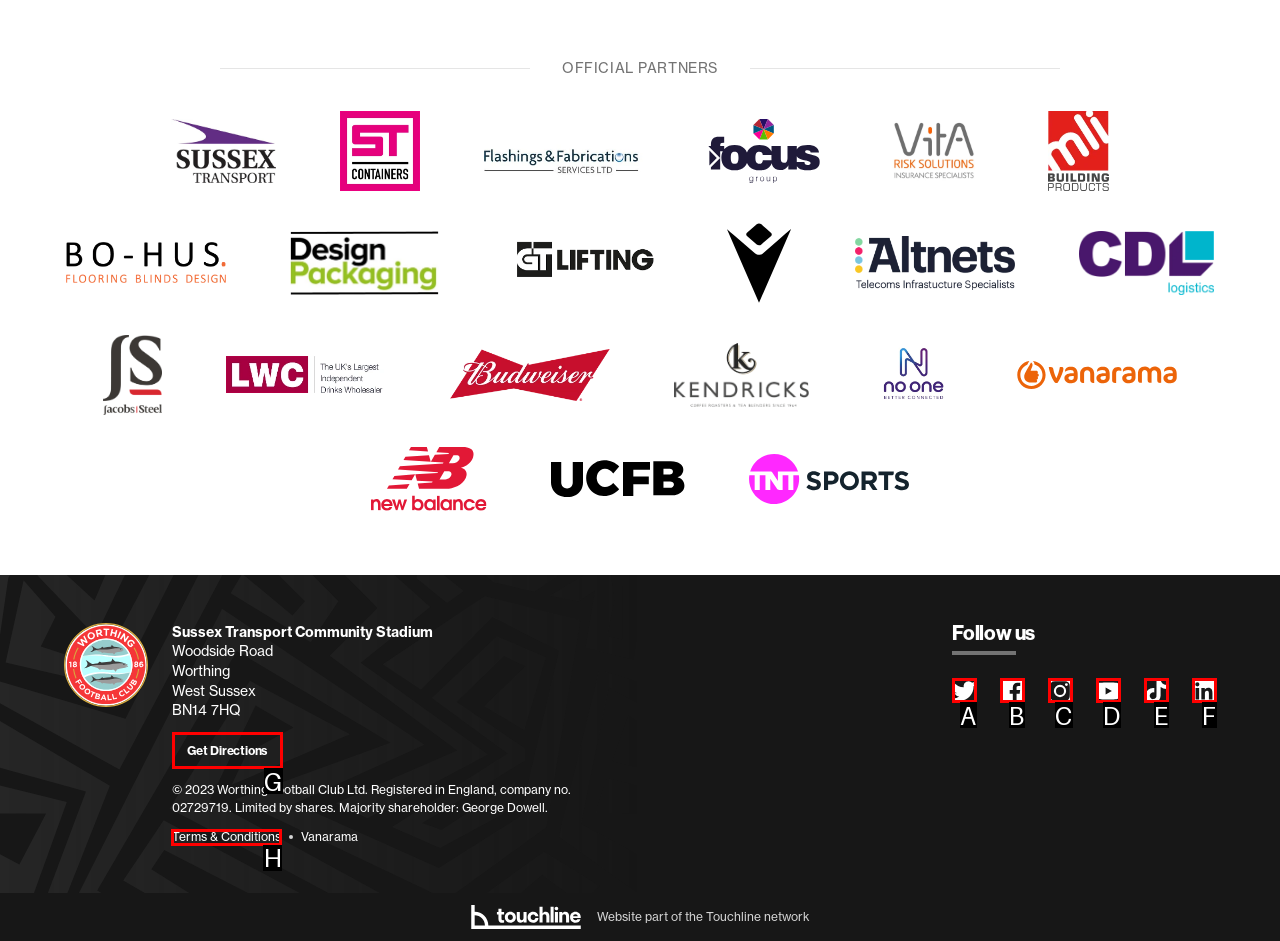Decide which letter you need to select to fulfill the task: Visit the 'Terms & Conditions' page
Answer with the letter that matches the correct option directly.

H